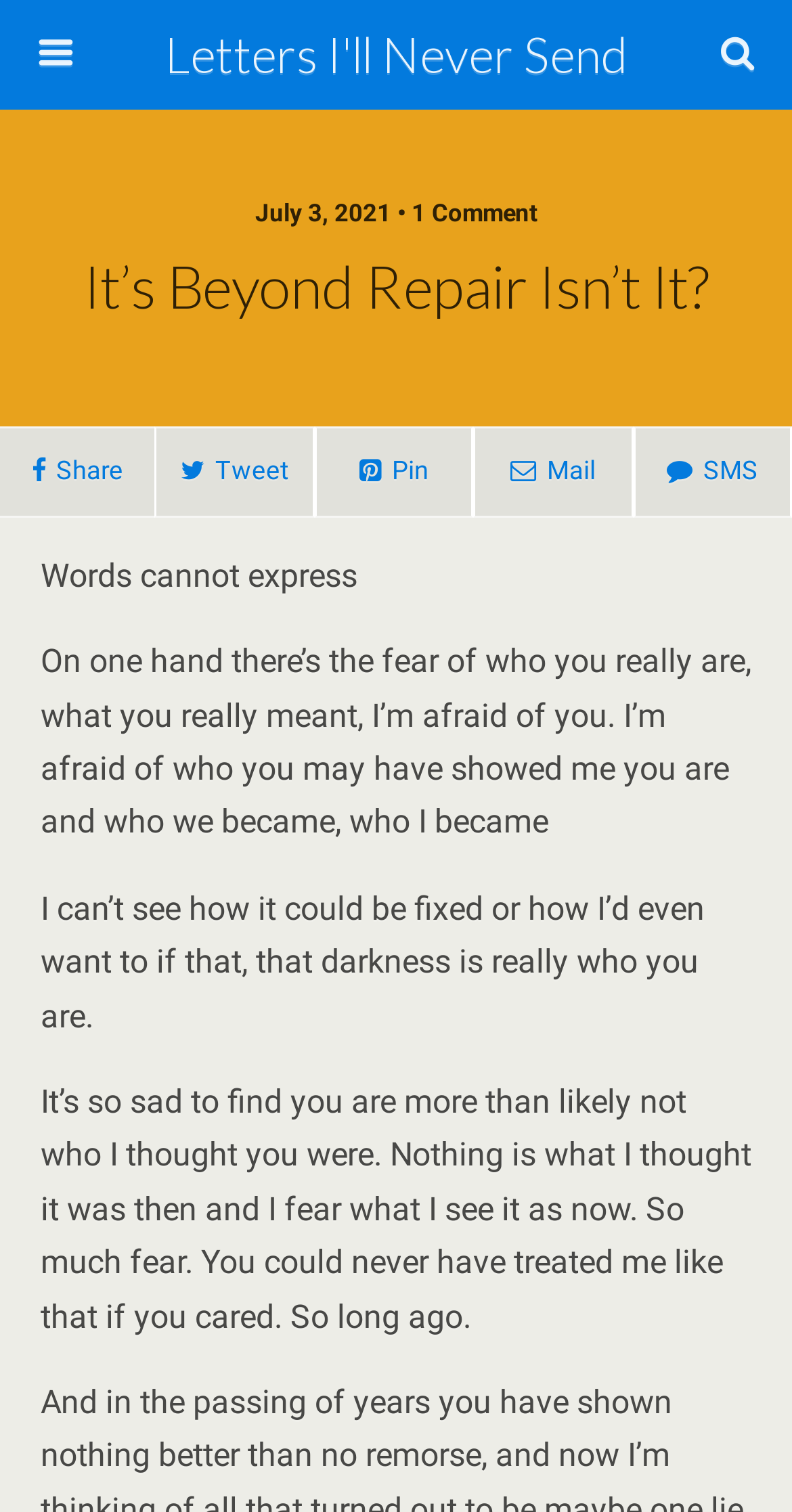How many comments does the article have?
With the help of the image, please provide a detailed response to the question.

I found the number of comments by looking at the StaticText element with the content 'July 3, 2021 • 1 Comment' which is located at the top of the webpage, indicating that the article has one comment.